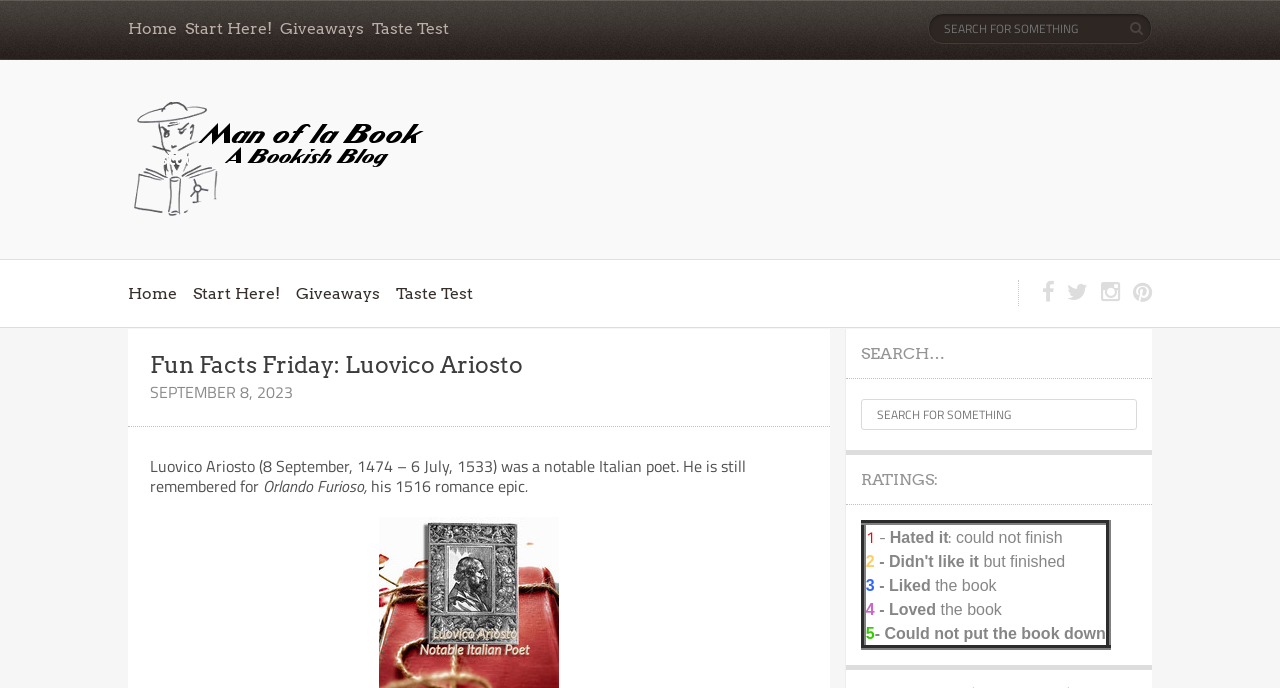Based on the image, provide a detailed and complete answer to the question: 
How many search boxes are available on the webpage?

There are two search boxes on the webpage, one at the top right corner and another in the middle of the page, both with the placeholder text 'Search for something'.